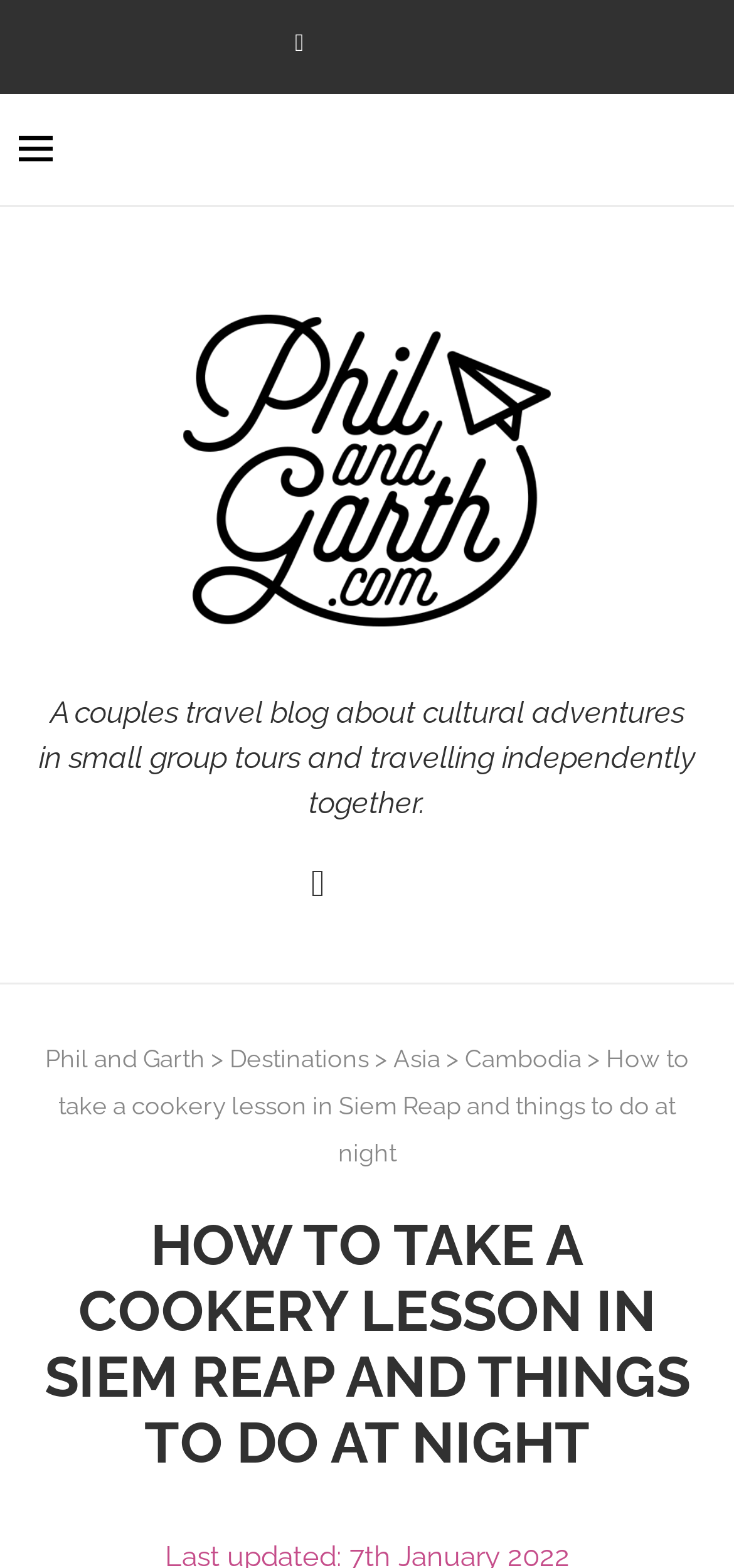Identify the bounding box coordinates necessary to click and complete the given instruction: "go to Phil and Garth's homepage".

[0.244, 0.18, 0.756, 0.42]